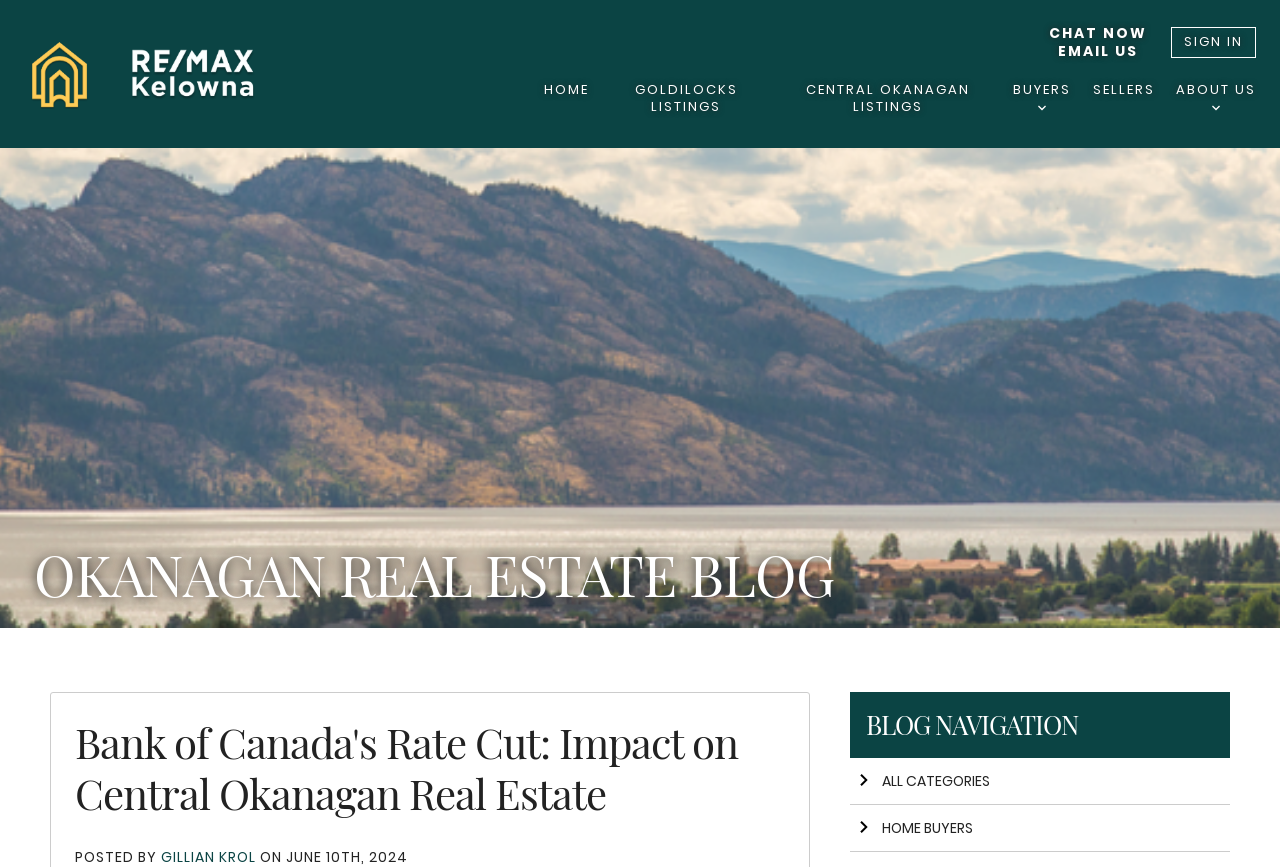Please determine the bounding box coordinates of the area that needs to be clicked to complete this task: 'Sign in'. The coordinates must be four float numbers between 0 and 1, formatted as [left, top, right, bottom].

[0.915, 0.031, 0.981, 0.066]